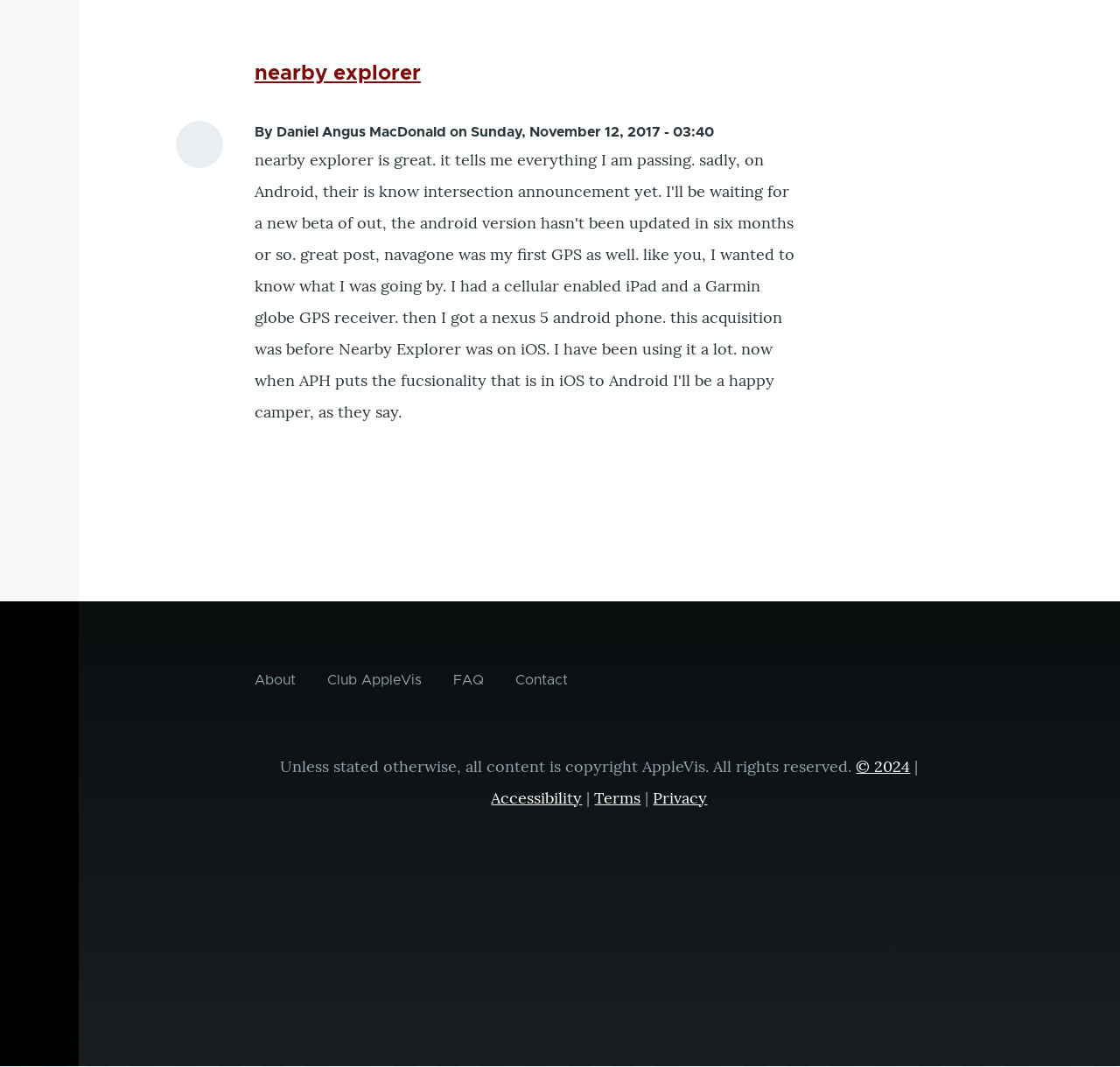What is the purpose of the 'Site Information' section?
From the details in the image, provide a complete and detailed answer to the question.

The 'Site Information' section contains links to 'About', 'Club AppleVis', 'FAQ', and 'Contact' pages, which suggests that this section is intended to provide information about the site, its features, and how to get in touch with the site administrators.